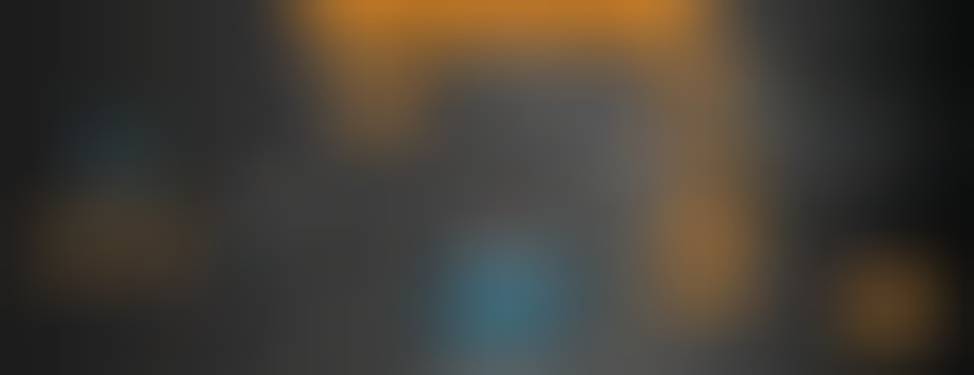What is the primary focus of the image?
Look at the image and construct a detailed response to the question.

The caption explains that the image illustrates a concept related to dedicated teams on demand, highlighting the structured approach to software development, which indicates that the primary focus of the image is software development.